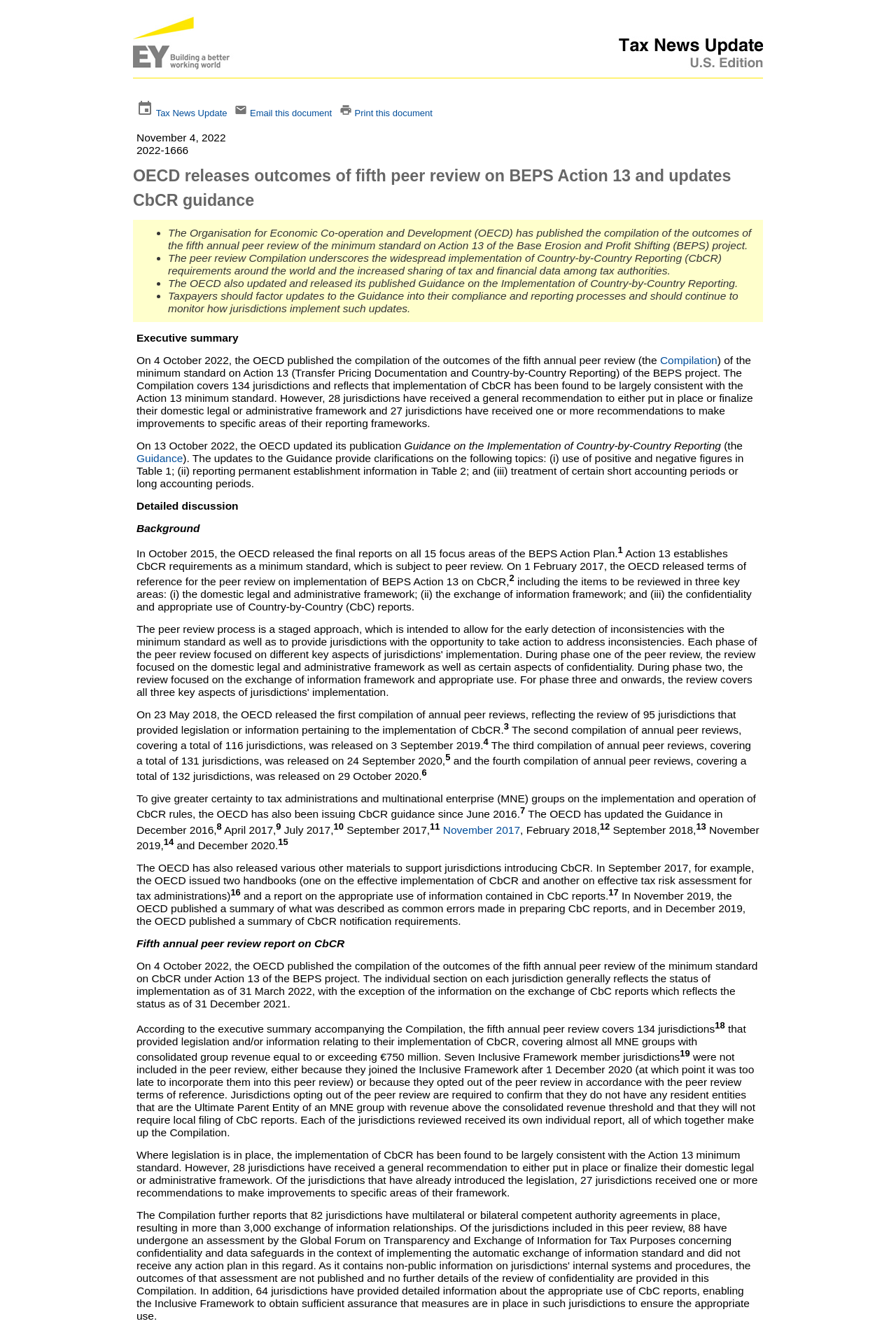Pinpoint the bounding box coordinates of the area that should be clicked to complete the following instruction: "Print this document". The coordinates must be given as four float numbers between 0 and 1, i.e., [left, top, right, bottom].

[0.396, 0.081, 0.483, 0.089]